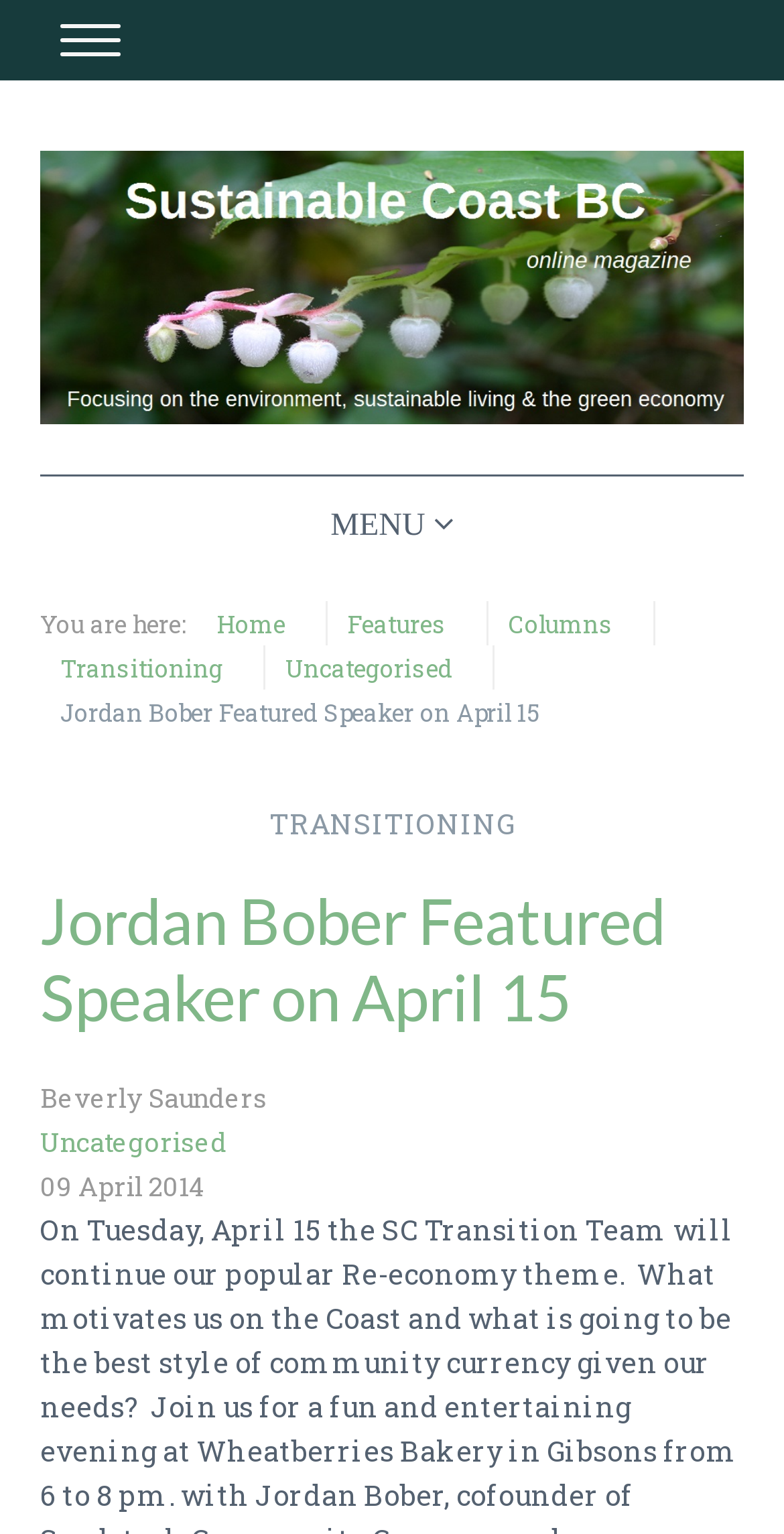Please find the bounding box coordinates of the element's region to be clicked to carry out this instruction: "read editorial".

[0.164, 0.532, 0.836, 0.585]